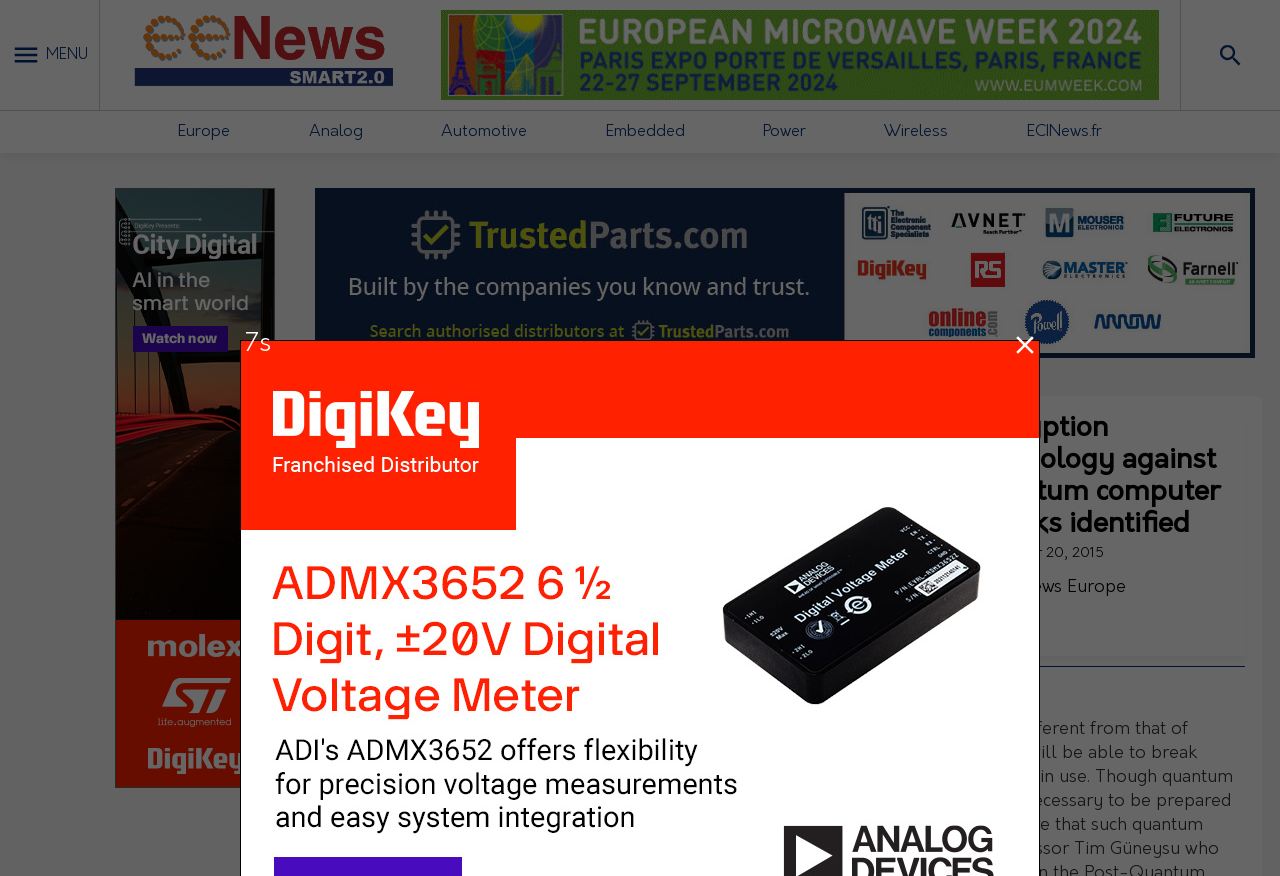Determine the bounding box coordinates of the section to be clicked to follow the instruction: "View the article about Milrem Robotics". The coordinates should be given as four float numbers between 0 and 1, formatted as [left, top, right, bottom].

[0.279, 0.552, 0.488, 0.607]